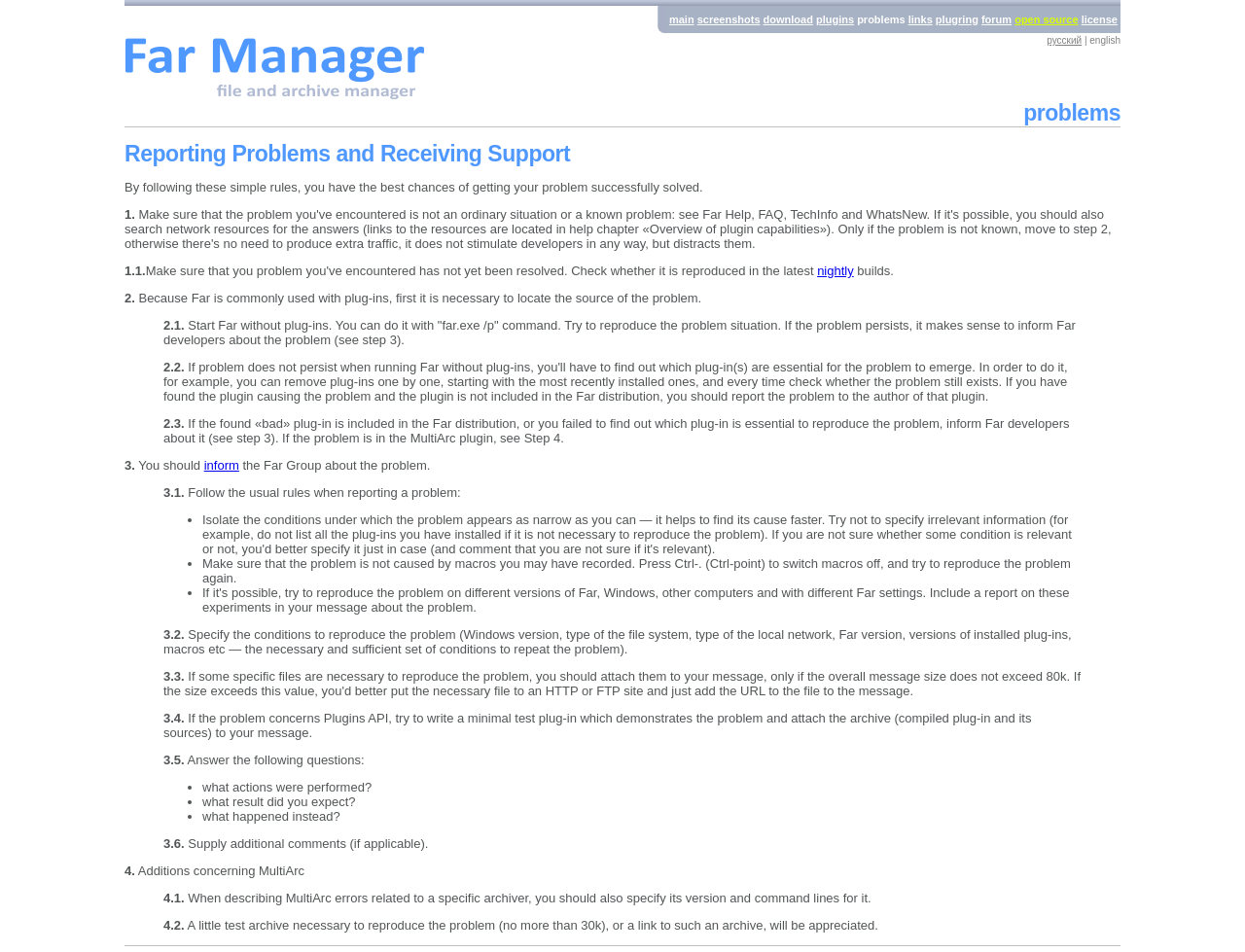Locate the bounding box coordinates of the area to click to fulfill this instruction: "report a problem". The bounding box should be presented as four float numbers between 0 and 1, in the order [left, top, right, bottom].

[0.815, 0.014, 0.866, 0.027]